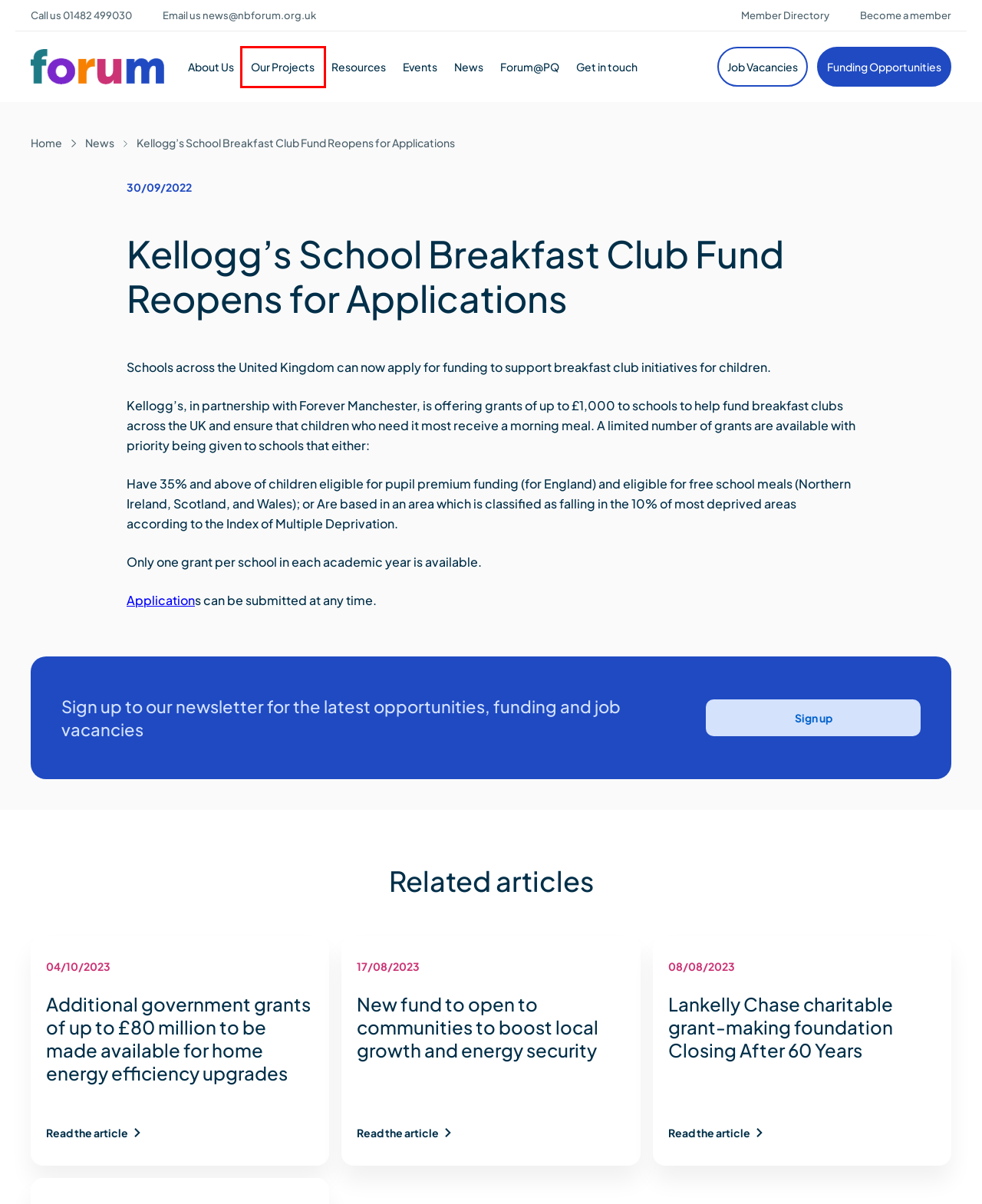Analyze the screenshot of a webpage with a red bounding box and select the webpage description that most accurately describes the new page resulting from clicking the element inside the red box. Here are the candidates:
A. Lankelly Chase charitable grant-making foundation Closing After 60 Years - Forum
B. Connecting People to Community-based Activities | Forum Yorkshire
C. Latest National & local Events in the Voluntary and Community Sector | Forum
D. Welcome | My Funding Central
E. Supporting the Voluntary & Community Care Sector | Forum Yorkshire
F. New fund to open to communities to boost local growth and energy security - Forum
G. Latest National & Local News for the Voluntary Sector | Forum
H. Funding Opportunities | Aiding the Voluntary Care Sector | Forum Hull

B